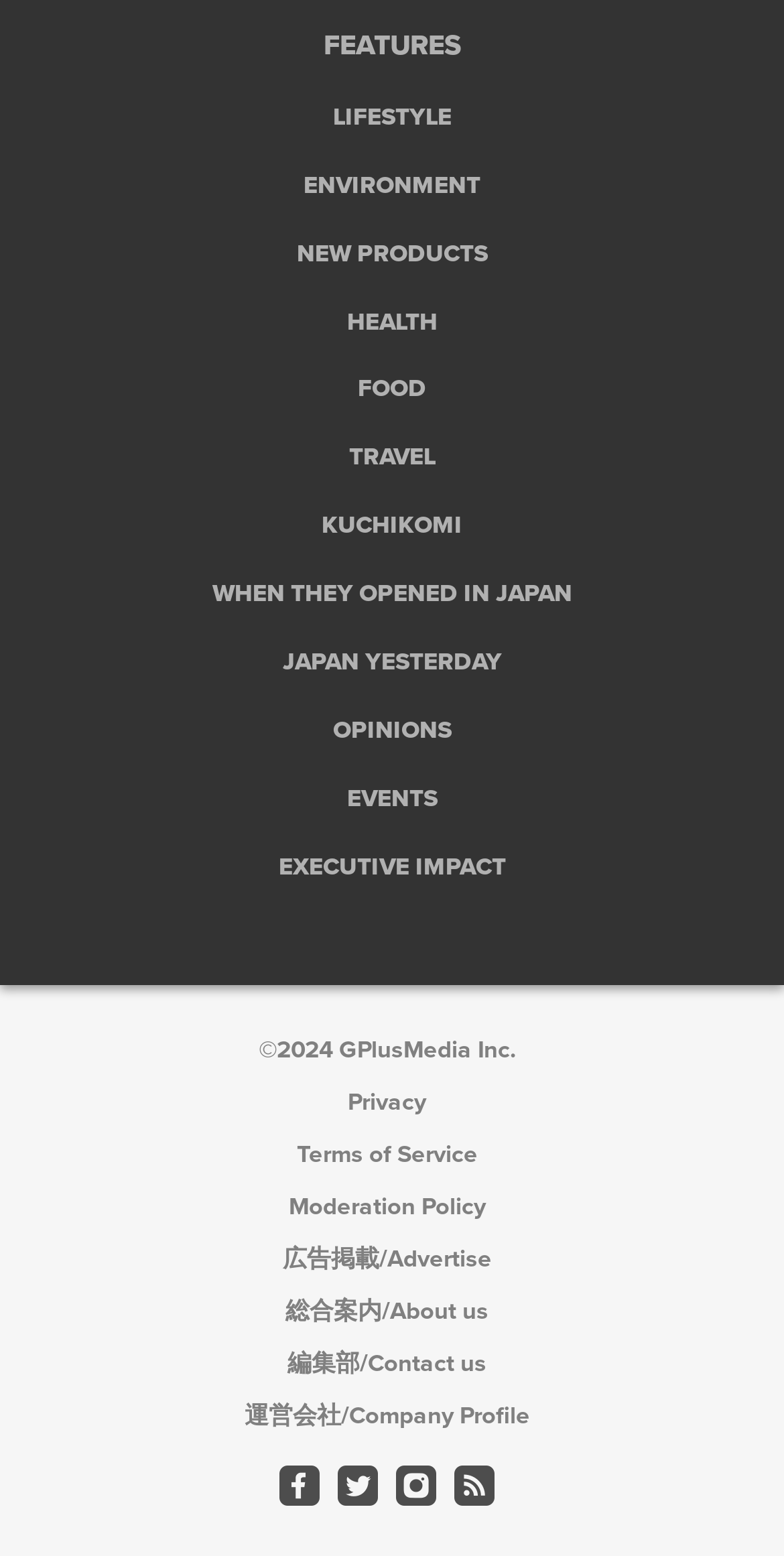Given the webpage screenshot and the description, determine the bounding box coordinates (top-left x, top-left y, bottom-right x, bottom-right y) that define the location of the UI element matching this description: Moderation Policy

[0.368, 0.766, 0.619, 0.784]